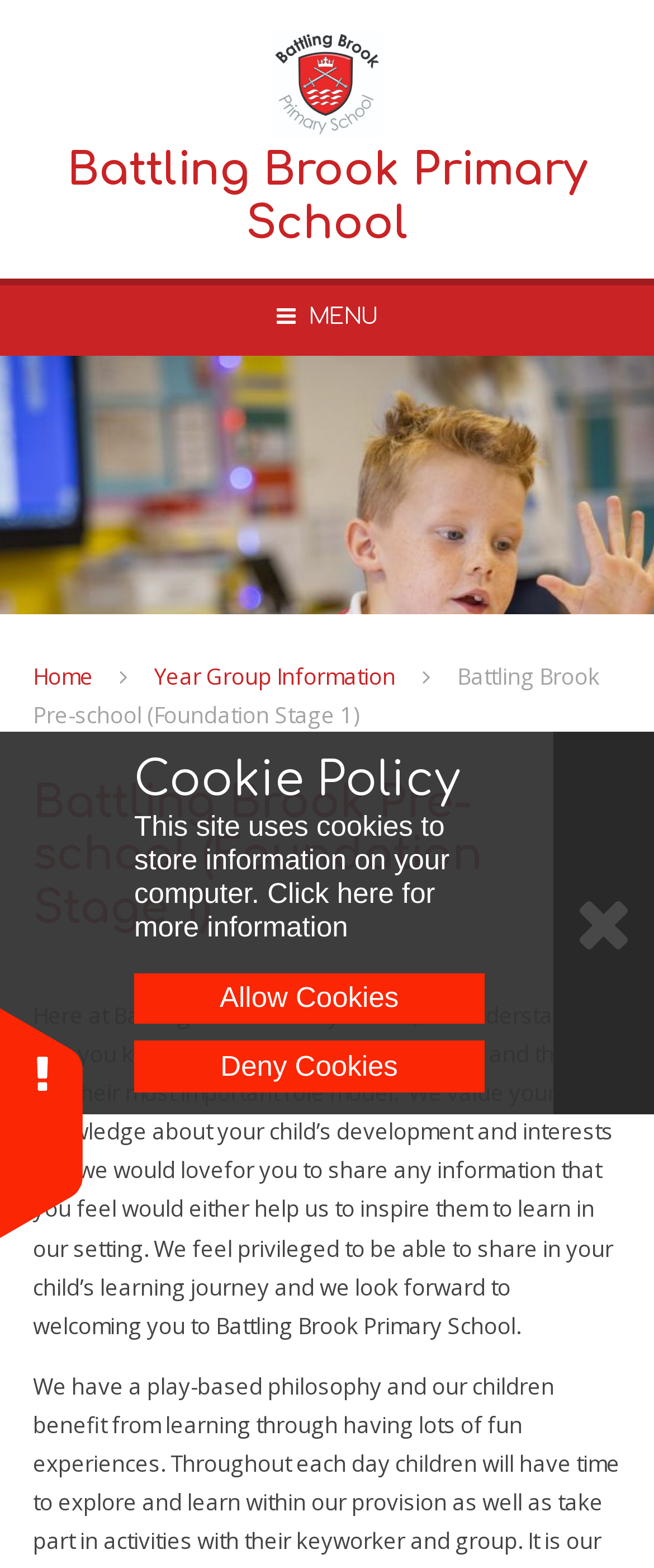Using the given element description, provide the bounding box coordinates (top-left x, top-left y, bottom-right x, bottom-right y) for the corresponding UI element in the screenshot: Skip to content ↓

[0.0, 0.002, 0.255, 0.021]